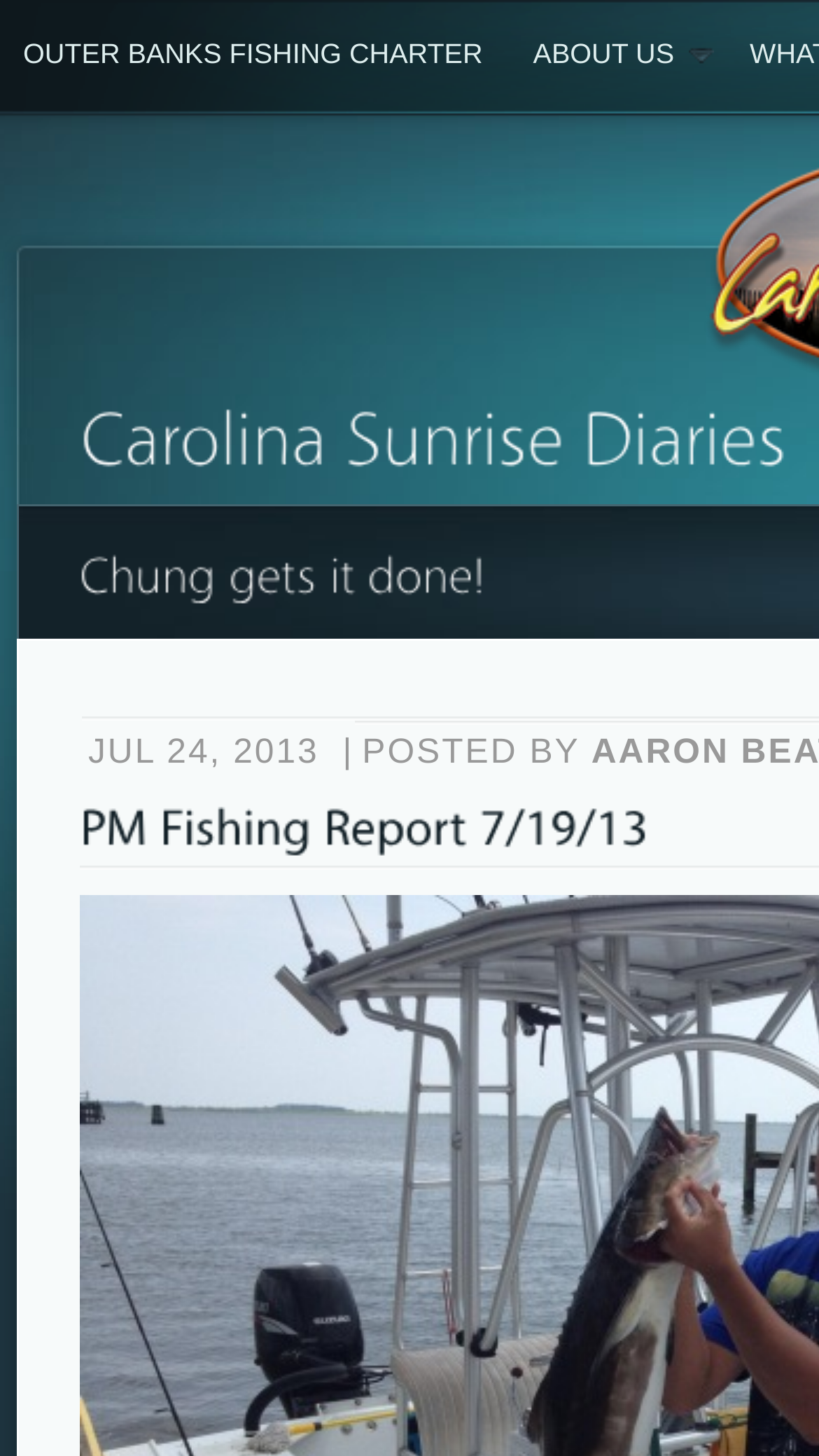Provide a thorough description of this webpage.

The webpage appears to be a fishing charter service website, specifically focused on inshore fishing in the Outer Banks region. At the top of the page, there are two prominent links: "OUTER BANKS FISHING CHARTER" and "ABOUT US", situated side by side. 

Below these links, there are six canvas elements arranged in two rows, possibly displaying images or graphics related to fishing or the Outer Banks. The top row has three canvas elements, and the bottom row has three as well. 

Further down the page, there is a section with three static text elements. The first text element displays the date "JUL 24, 2013". Next to it is a separator element with two vertical lines. The third text element reads "POSTED BY". 

Below this section, there are four more canvas elements, possibly displaying additional images or graphics. These elements are arranged in a single row.